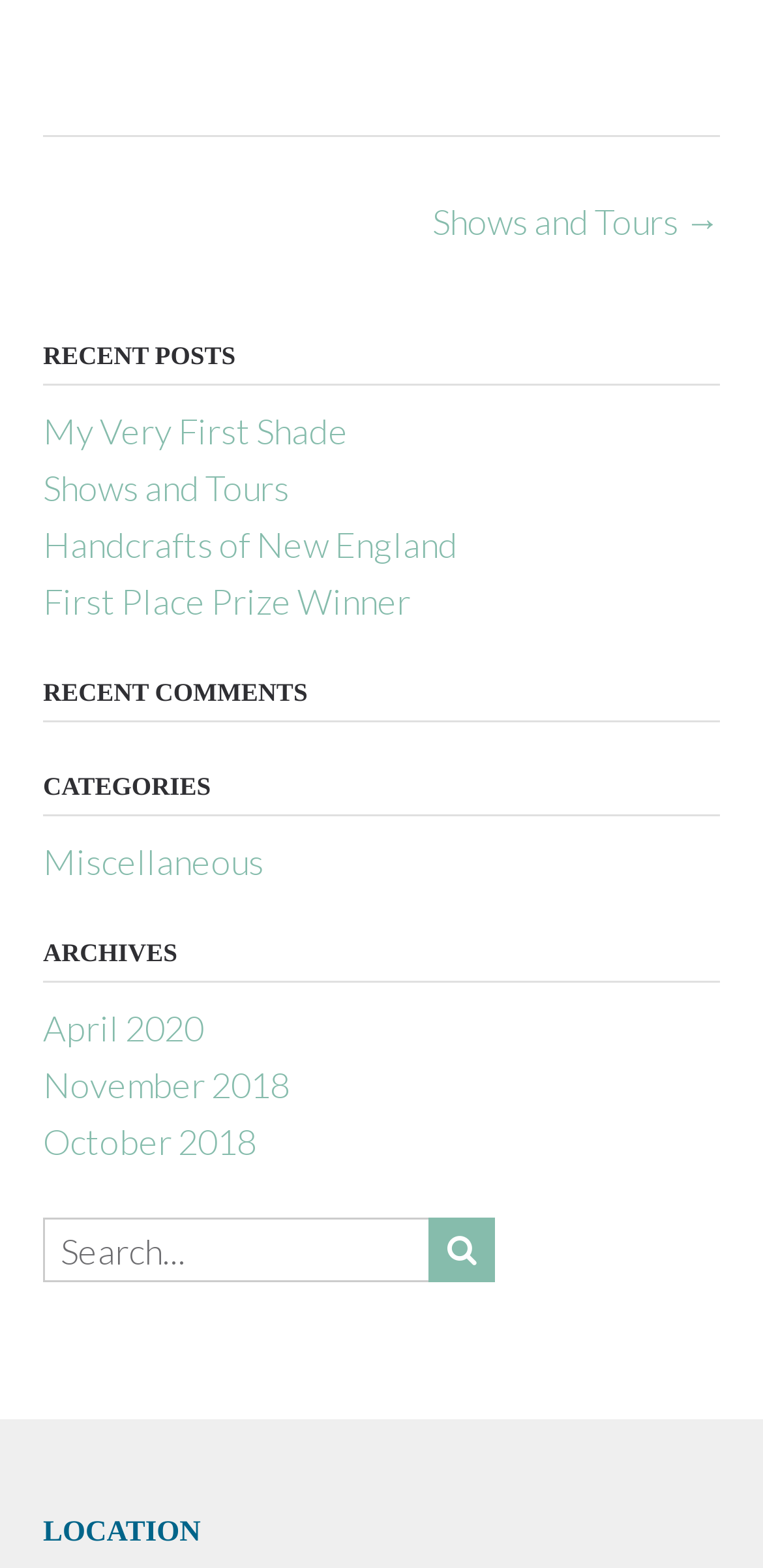What is the location section about?
Look at the image and construct a detailed response to the question.

I saw a heading 'LOCATION' at the bottom of the page, which suggests that this section is about providing information about the website's location or physical address.